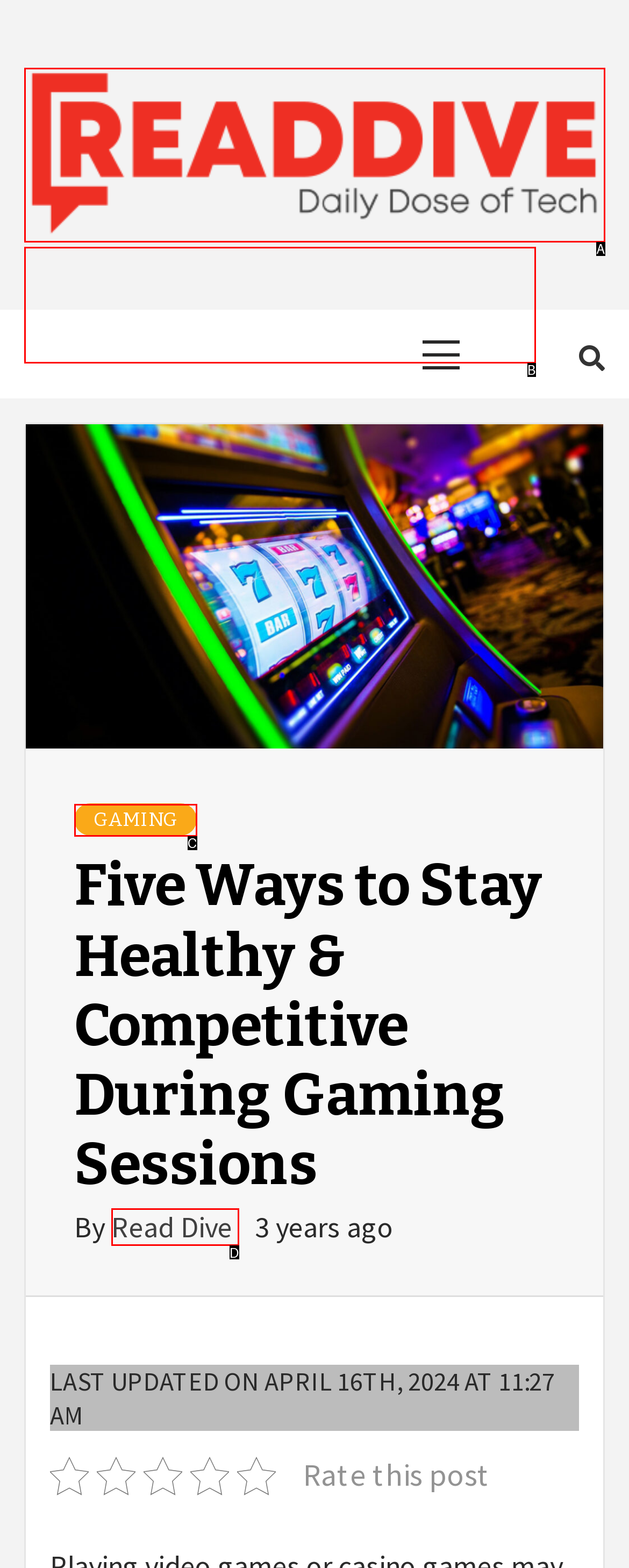Determine which option aligns with the description: parent_node: READ DIVE. Provide the letter of the chosen option directly.

A